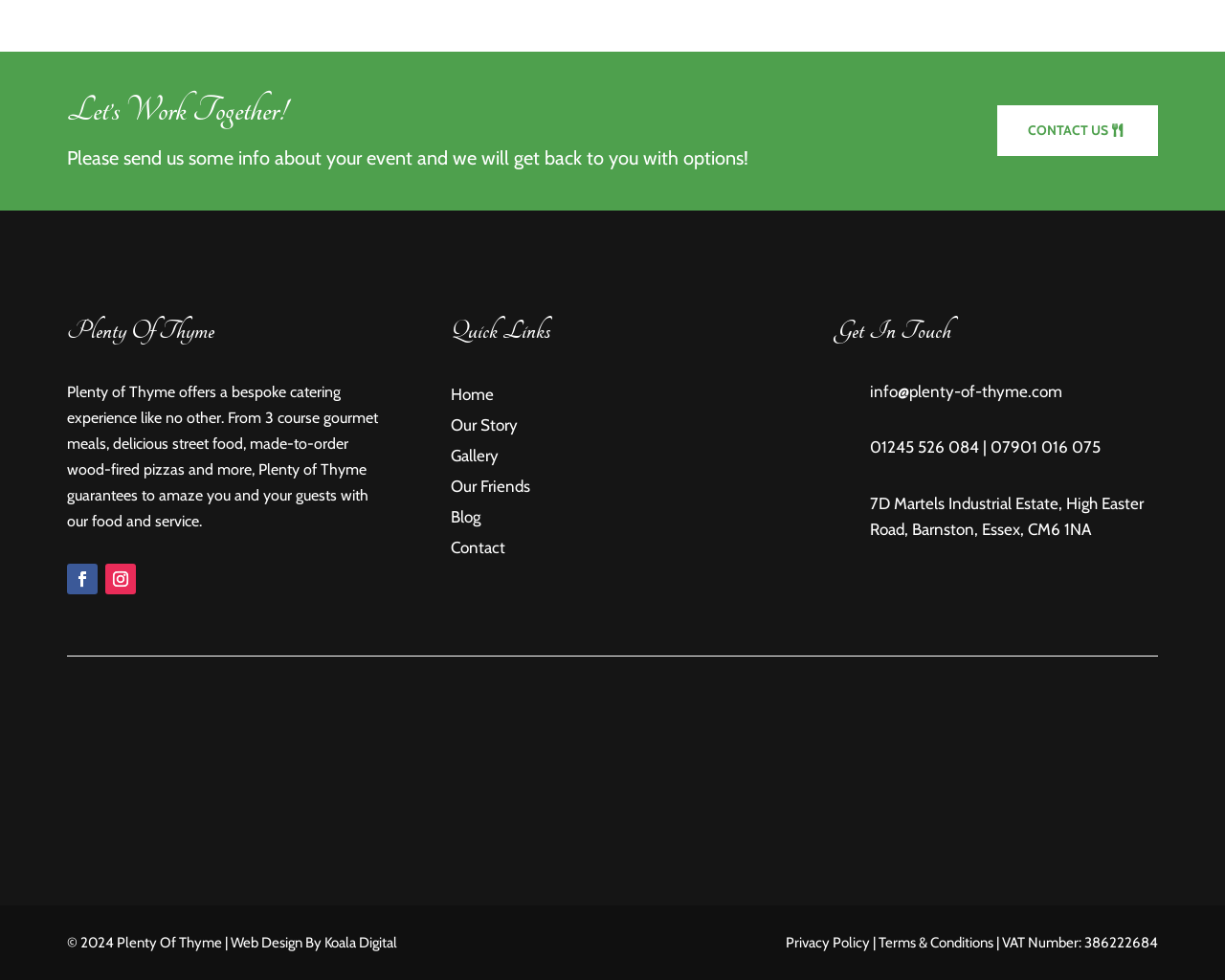Based on the element description, predict the bounding box coordinates (top-left x, top-left y, bottom-right x, bottom-right y) for the UI element in the screenshot: Follow

[0.055, 0.575, 0.08, 0.607]